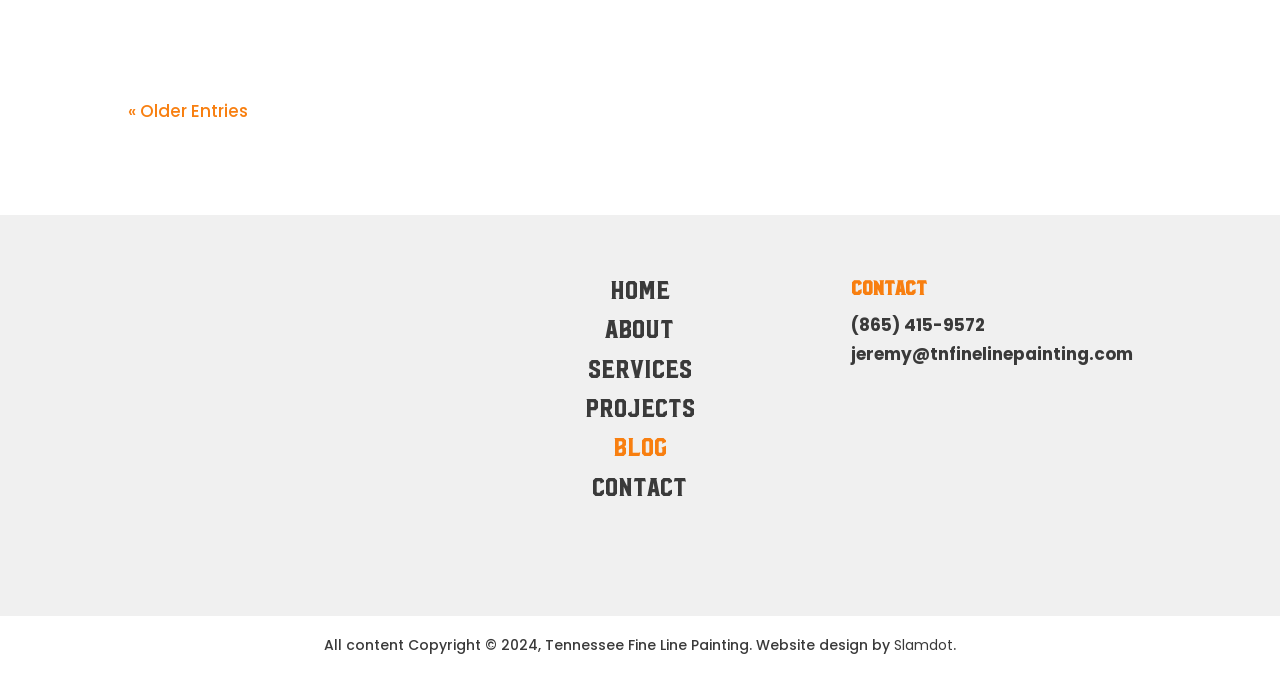What is the phone number on the contact page?
Based on the screenshot, answer the question with a single word or phrase.

(865) 415-9572